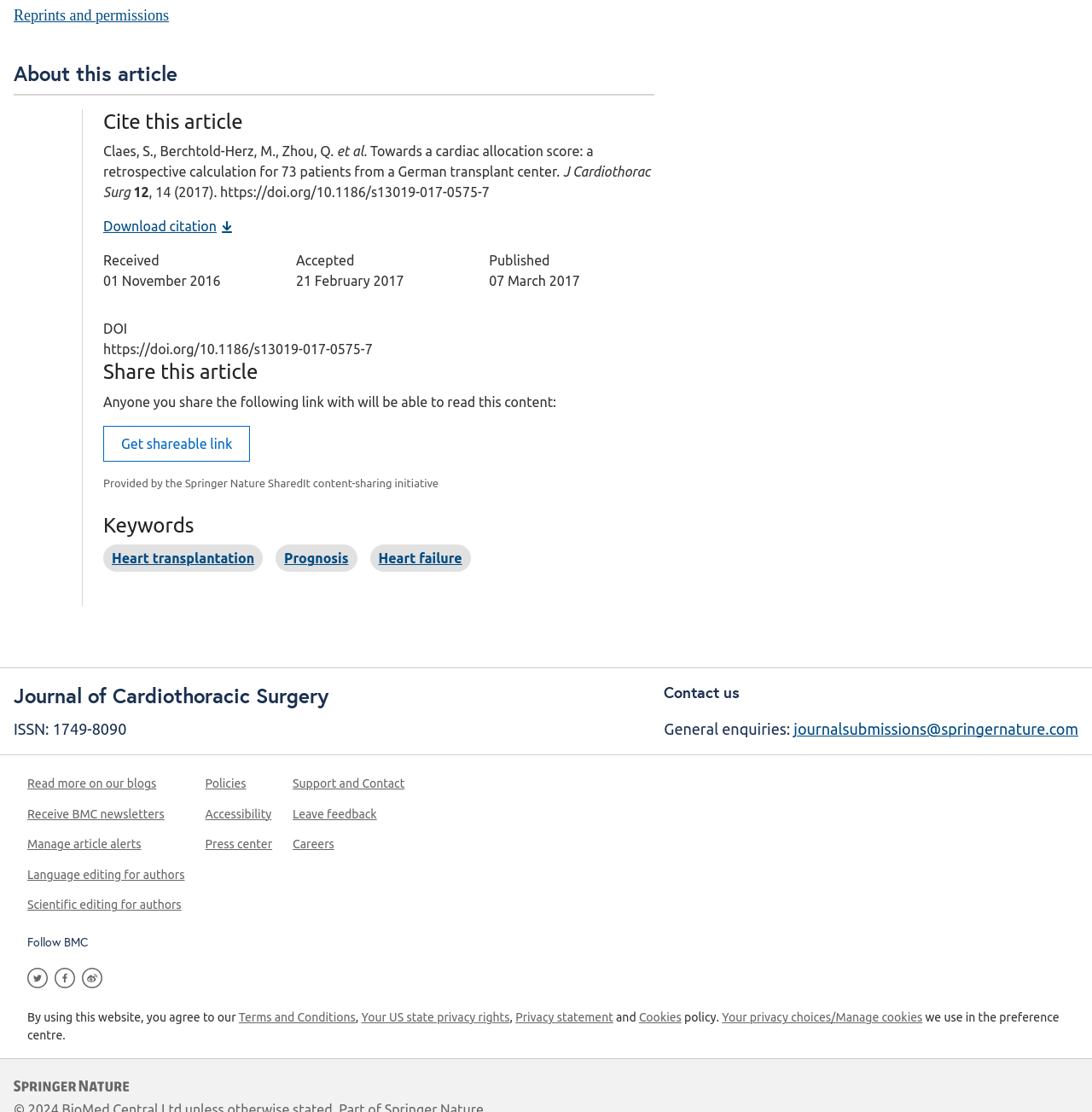Determine the bounding box for the described HTML element: "Scientific editing for authors". Ensure the coordinates are four float numbers between 0 and 1 in the format [left, top, right, bottom].

[0.025, 0.808, 0.166, 0.82]